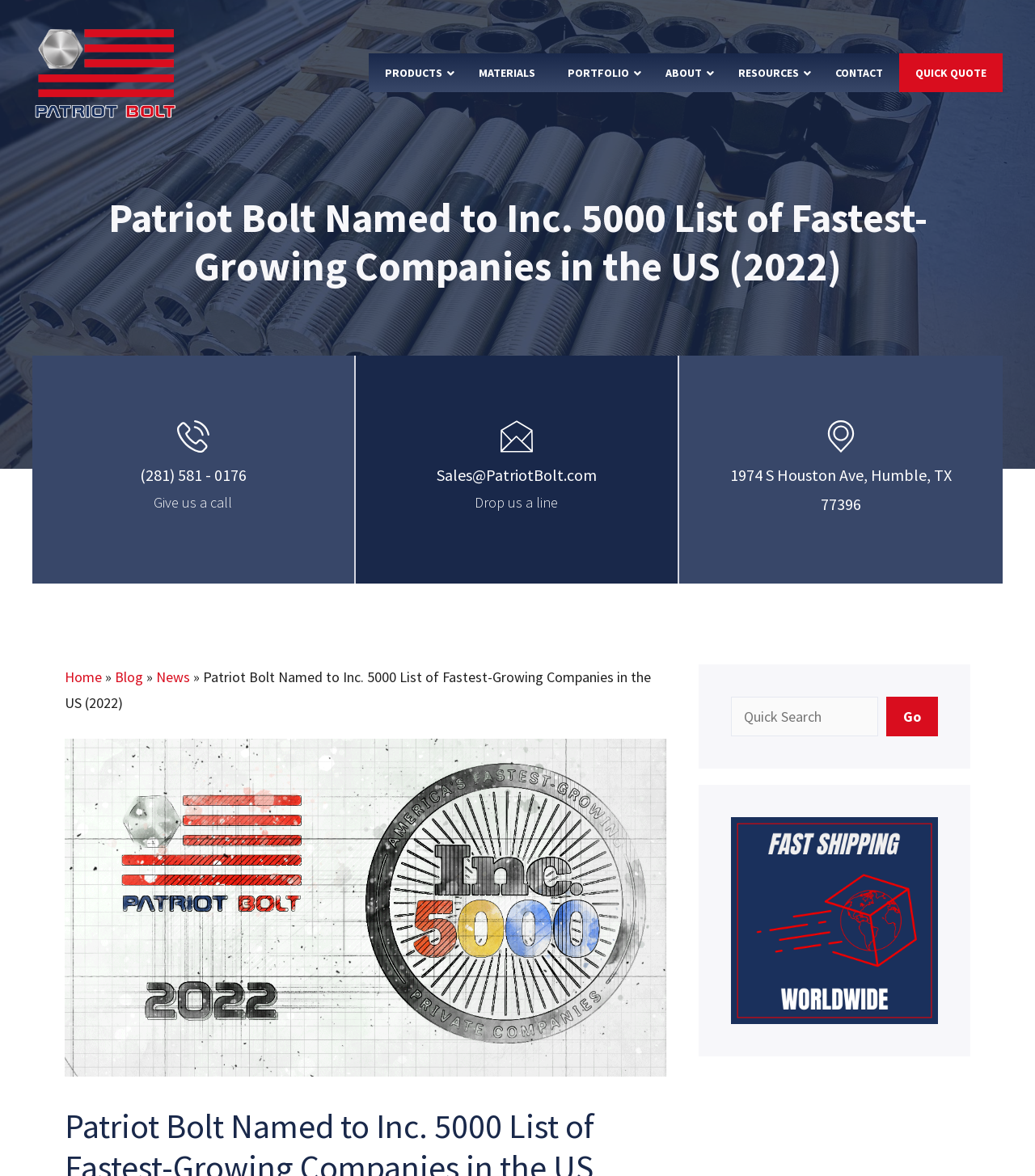Use a single word or phrase to answer the question:
What is the company name?

Patriot Bolt and Fastener